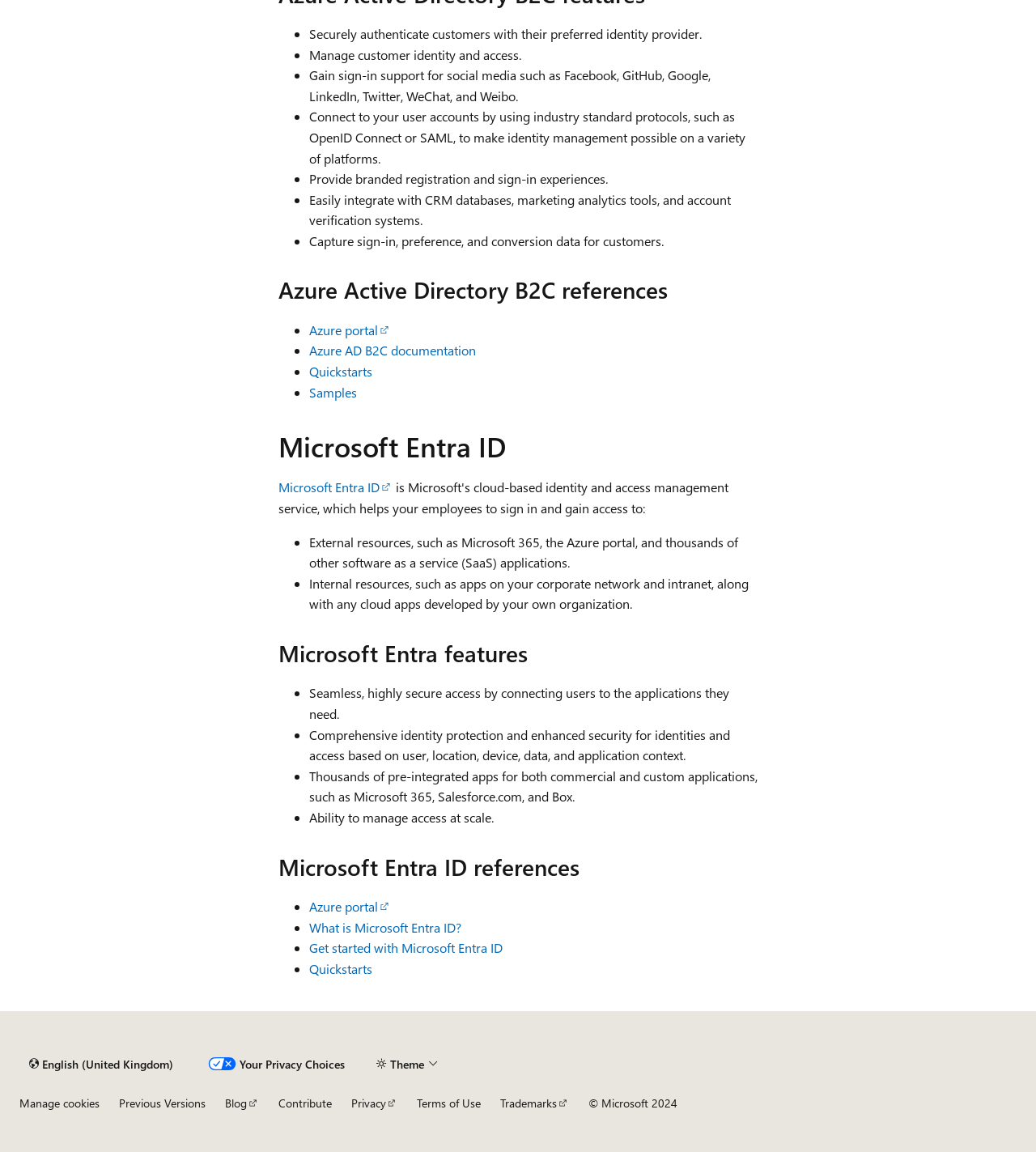Please determine the bounding box coordinates of the element to click in order to execute the following instruction: "Follow the link to Microsoft Entra ID". The coordinates should be four float numbers between 0 and 1, specified as [left, top, right, bottom].

[0.269, 0.416, 0.379, 0.43]